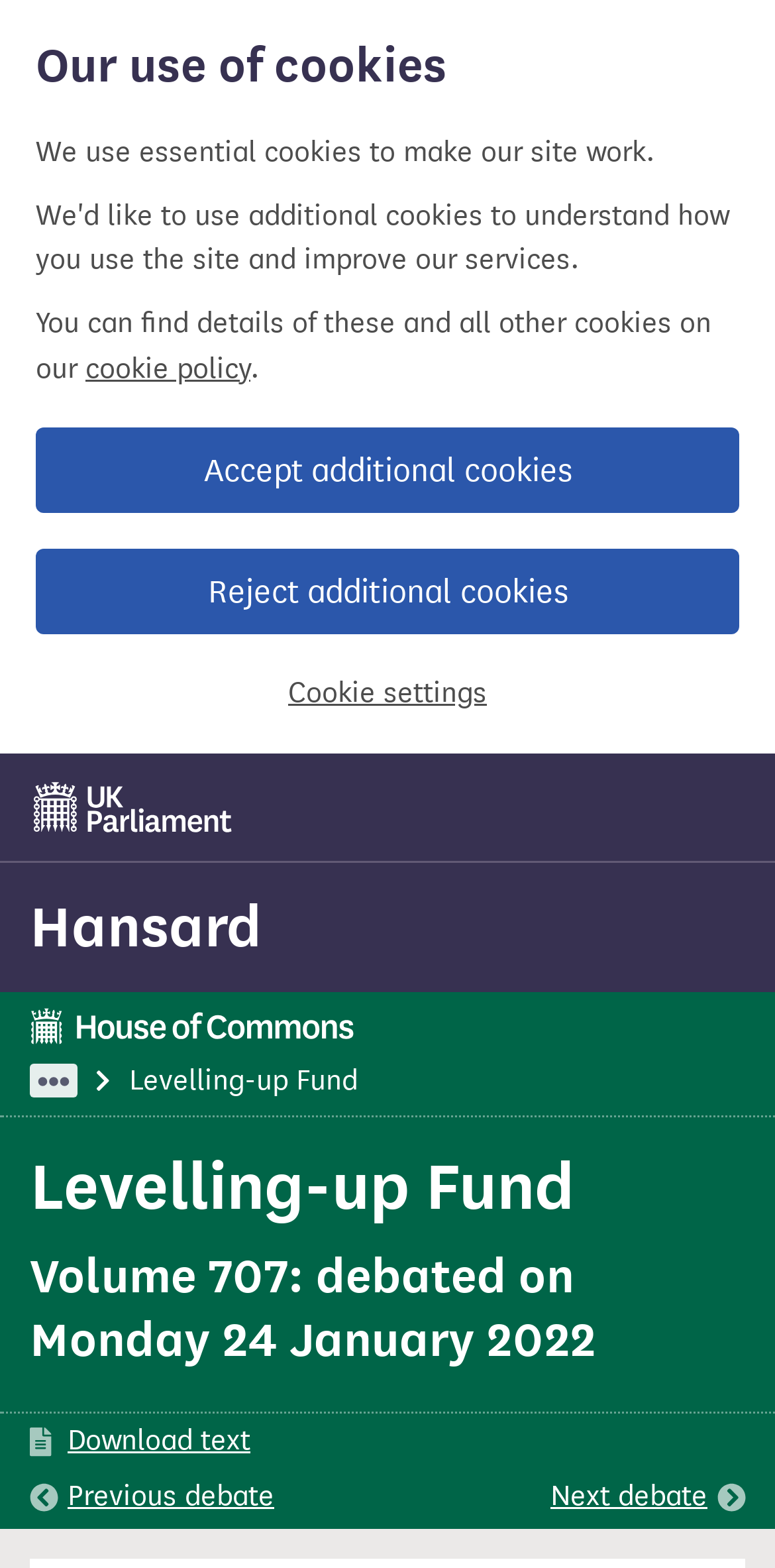Offer a detailed explanation of the webpage layout and contents.

The webpage is about the Hansard record of the item "Levelling-up Fund" on Monday 24 January 2022. At the top of the page, there is a cookie banner that spans the entire width, taking up about half of the screen's height. Within the banner, there is a heading "Our use of cookies" followed by two paragraphs of text explaining the use of essential cookies and a link to the cookie policy. There are also three links to manage cookie settings.

Below the cookie banner, there is a link to "UK Parliament" on the left side, followed by a heading "Hansard" and a link to "Hansard" next to it. On the right side, there is a generic element labeled "House of Commons page".

Further down, there is a link to "Expand hidden items" on the left side, and a list item "Levelling-up Fund" next to it. Below this list item, there are two headings: "Levelling-up Fund" and "Volume 707: debated on Monday 24 January 2022". At the bottom of the page, there are three links: "Download text" on the left, "Previous debate" next to it, and "Next debate" on the right side.